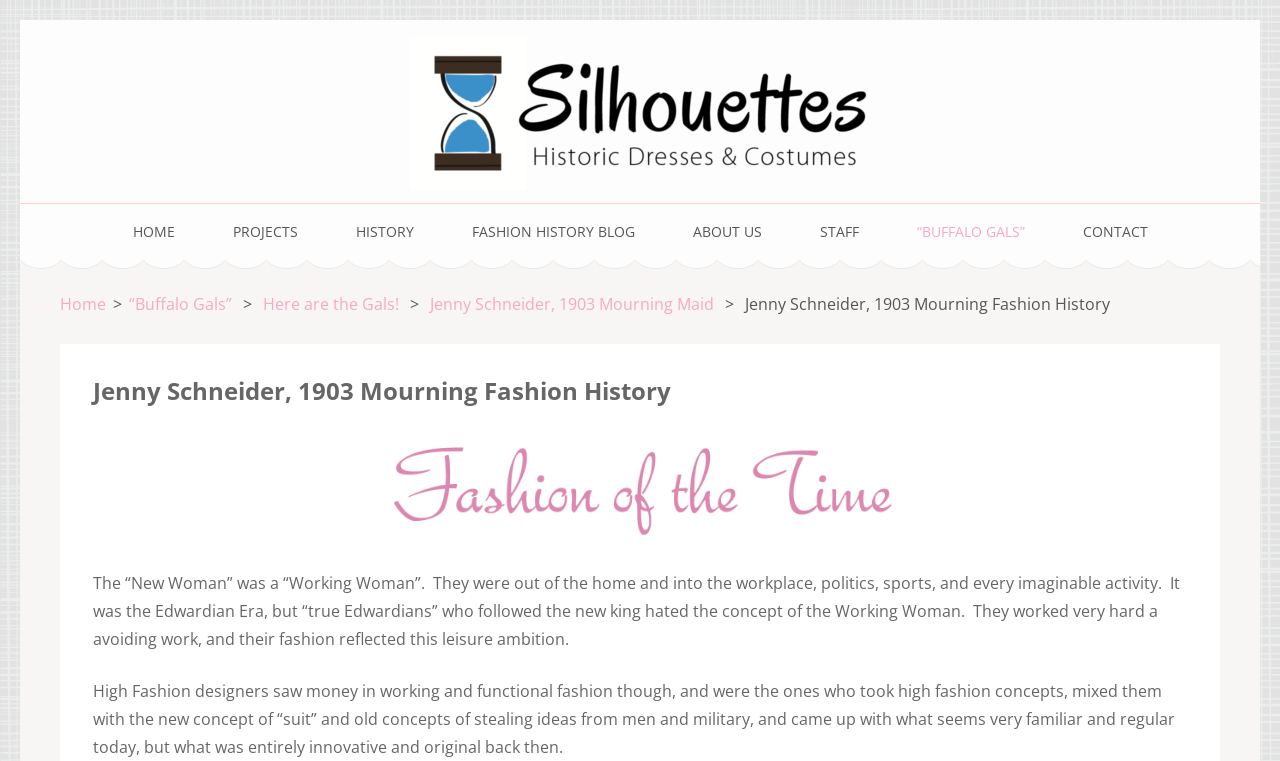Identify the bounding box coordinates of the region I need to click to complete this instruction: "Click on the '“BUFFALO GALS”' link".

[0.716, 0.292, 0.8, 0.318]